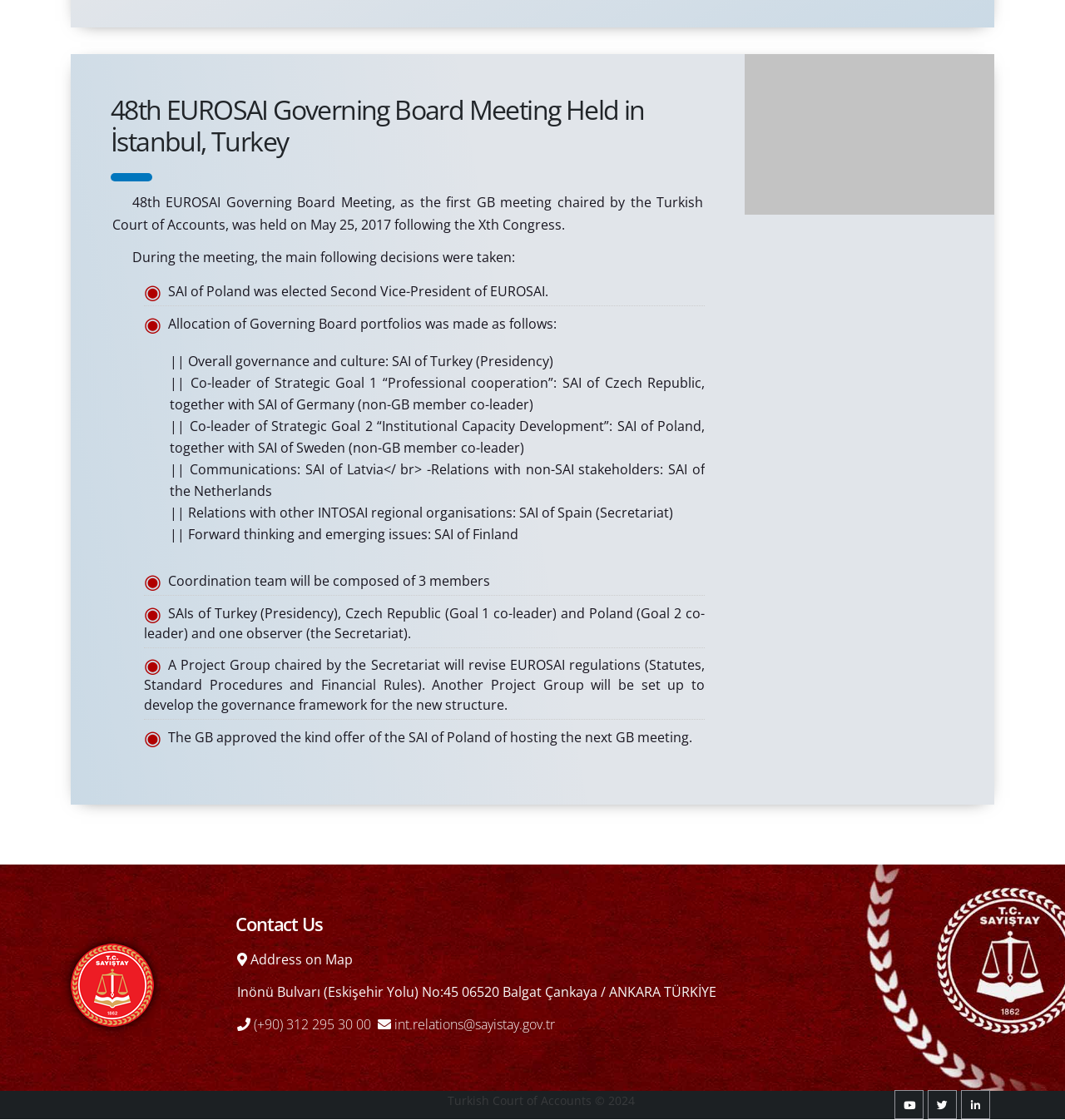Please identify the bounding box coordinates of the clickable element to fulfill the following instruction: "Send an email to int.relations@sayistay.gov.tr". The coordinates should be four float numbers between 0 and 1, i.e., [left, top, right, bottom].

[0.355, 0.906, 0.521, 0.923]